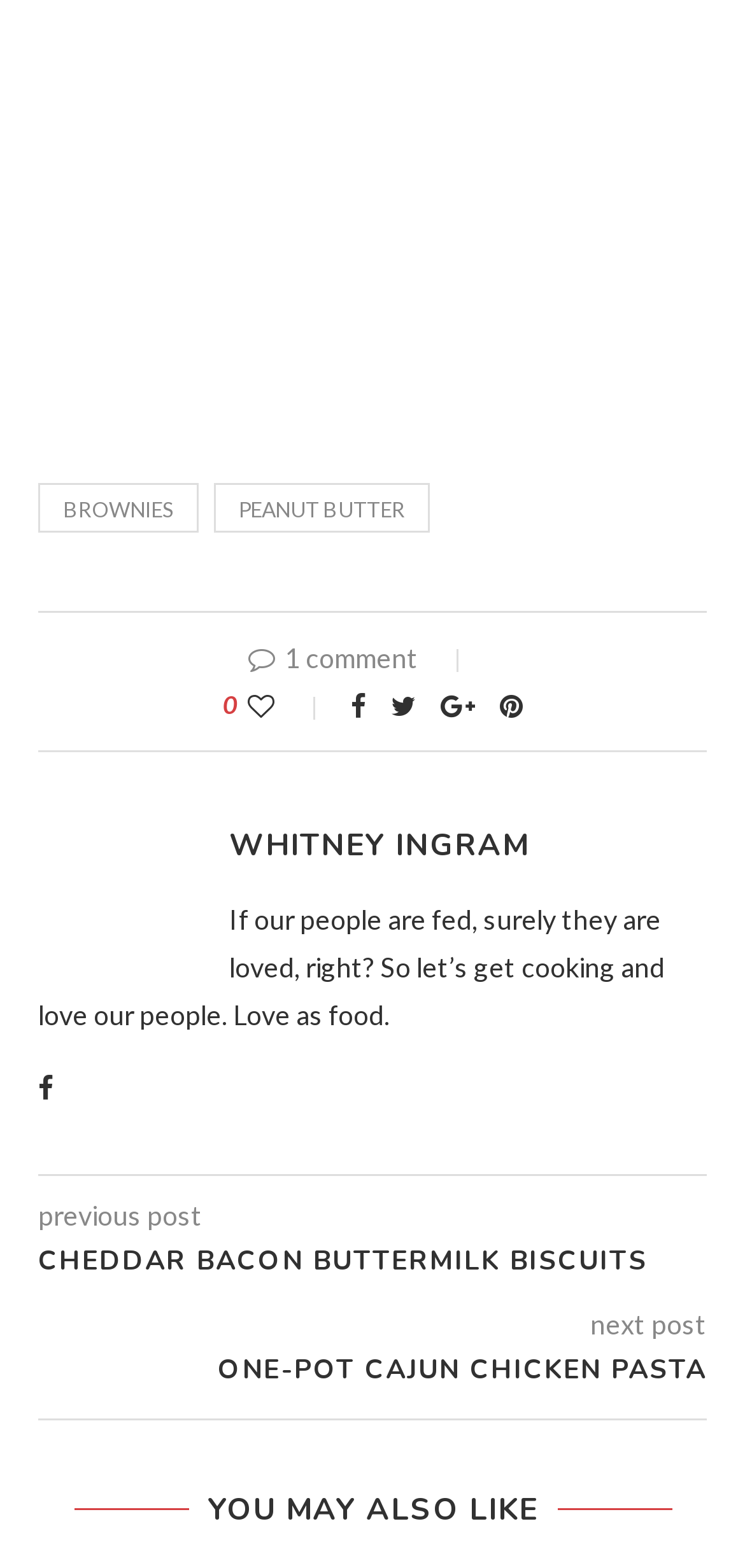Pinpoint the bounding box coordinates of the element to be clicked to execute the instruction: "Click on BROWNIES".

[0.051, 0.308, 0.267, 0.34]